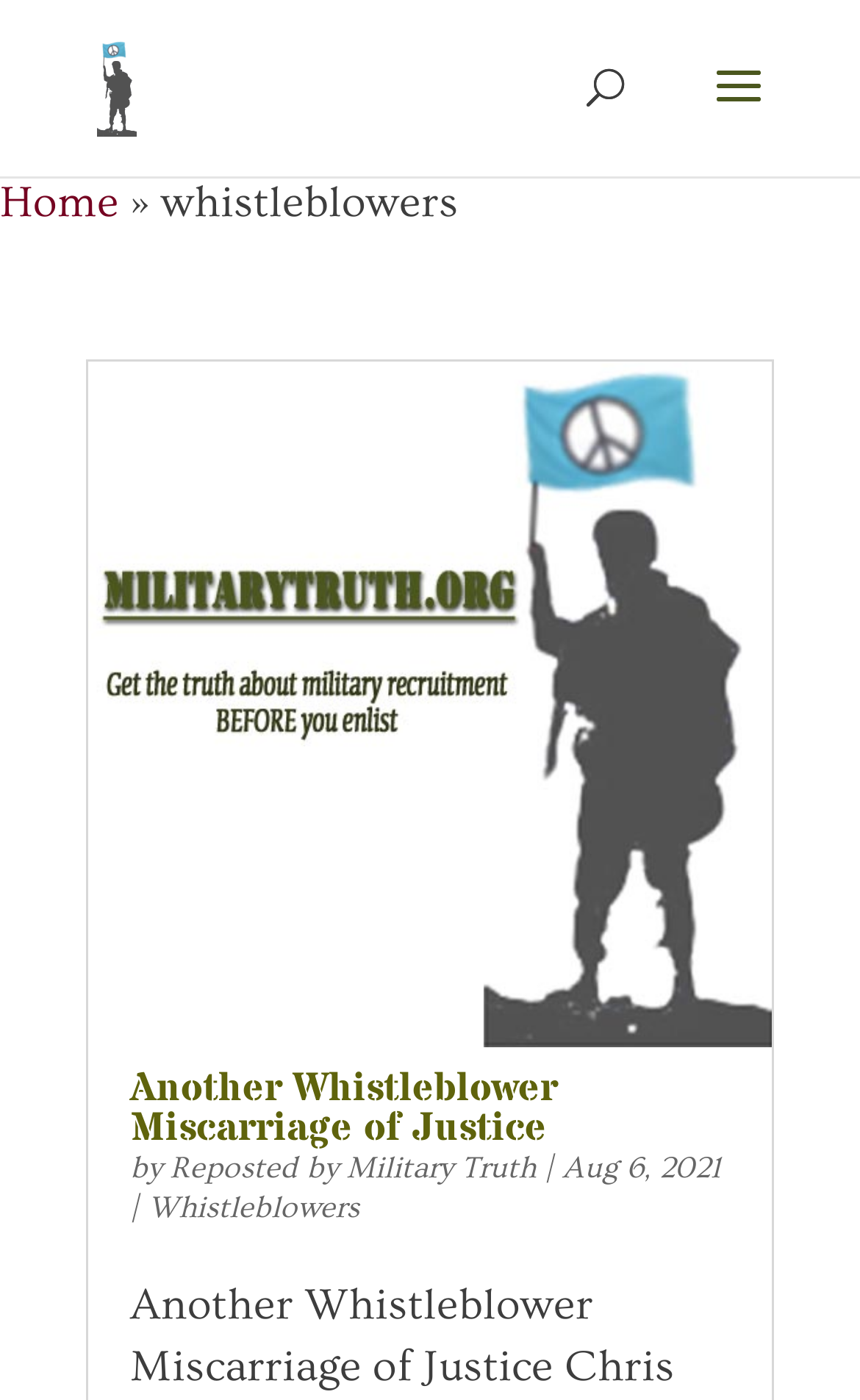Please reply to the following question using a single word or phrase: 
What is the category of the current page?

Whistleblowers